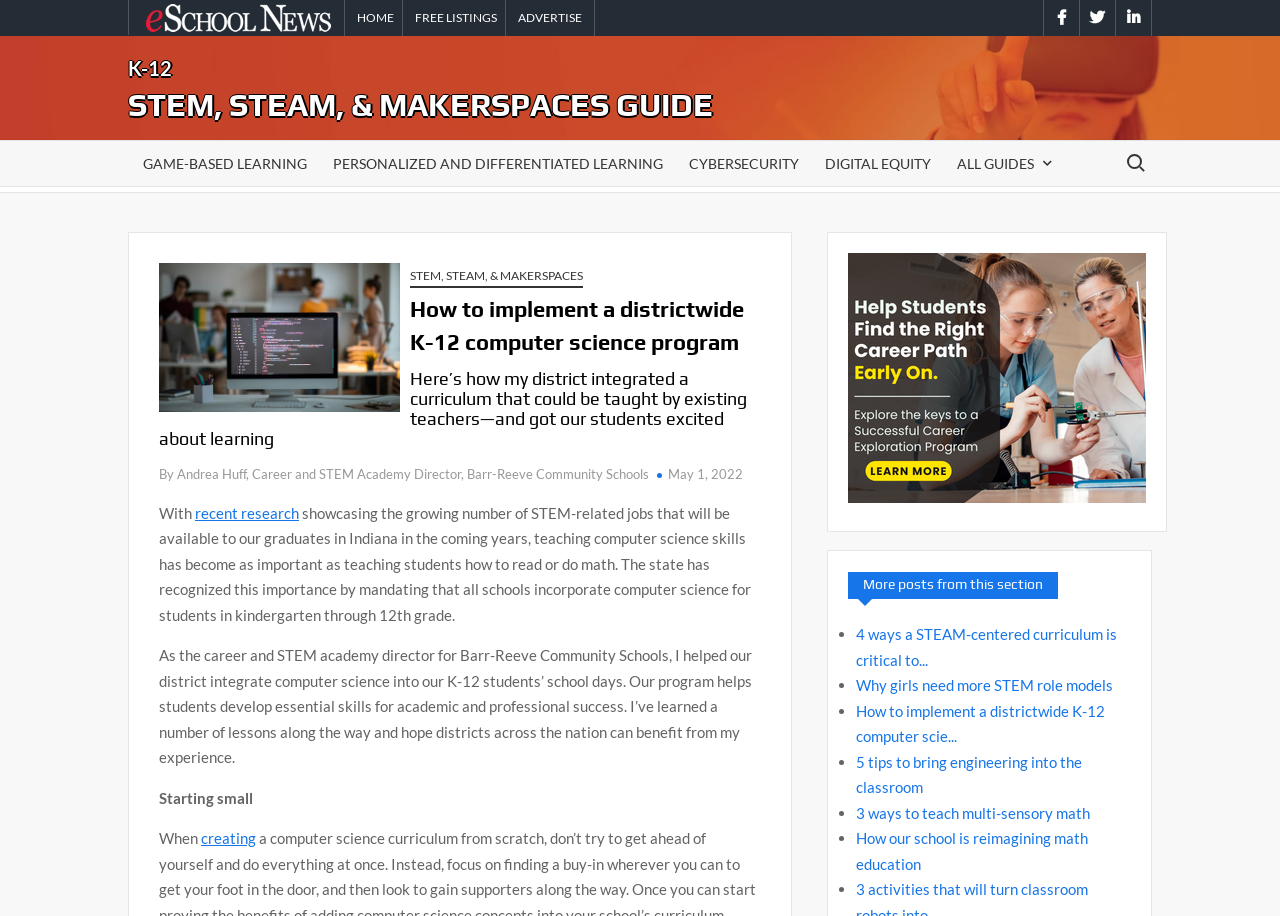Describe all the key features of the webpage in detail.

This webpage is about implementing a districtwide K-12 computer science program. At the top, there is a navigation menu with links to "ESCHOOL NEWS", "HOME", "FREE LISTINGS", and "ADVERTISE". Below this, there is a heading "K-12" and a subheading "STEM, STEAM, & MAKERSPACES GUIDE". 

To the right of this, there is a primary navigation menu with links to various guides, including "GAME-BASED LEARNING", "PERSONALIZED AND DIFFERENTIATED LEARNING", "CYBERSECURITY", "DIGITAL EQUITY", and "ALL GUIDES". 

On the left side of the page, there is a search button labeled "Search for:". Below this, there is a header section with a link to "STEM, STEAM, & MAKERSPACES" and a heading that reads "How to implement a districtwide K-12 computer science program". 

The main content of the page is an article about integrating computer science into K-12 education. The article begins with a paragraph discussing the importance of teaching computer science skills, citing recent research on the growing number of STEM-related jobs in Indiana. 

The article then transitions into a personal account of the author's experience as the career and STEM academy director for Barr-Reeve Community Schools, where they helped integrate computer science into the K-12 curriculum. The author shares lessons learned and hopes to benefit other districts. 

The article is divided into sections, including "Starting small" and "When creating". There are also several links to related articles, including "4 ways a STEAM-centered curriculum is critical to...", "Why girls need more STEM role models", and "5 tips to bring engineering into the classroom". 

On the right side of the page, there is an iframe, which is likely an advertisement or a related content section. Below this, there is a heading "More posts from this section" with a list of links to additional articles.